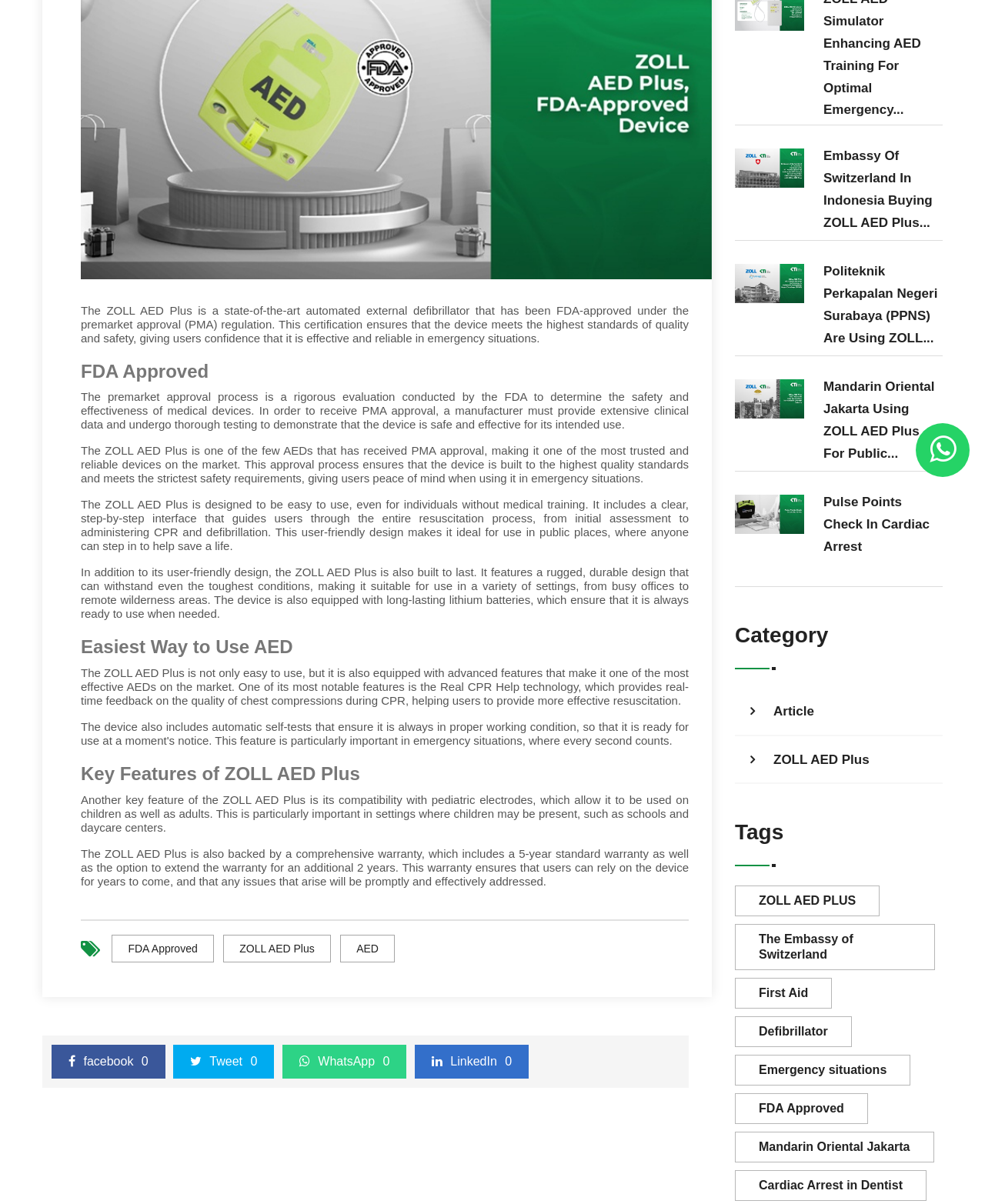Given the description "The Embassy of Switzerland", determine the bounding box of the corresponding UI element.

[0.746, 0.767, 0.949, 0.806]